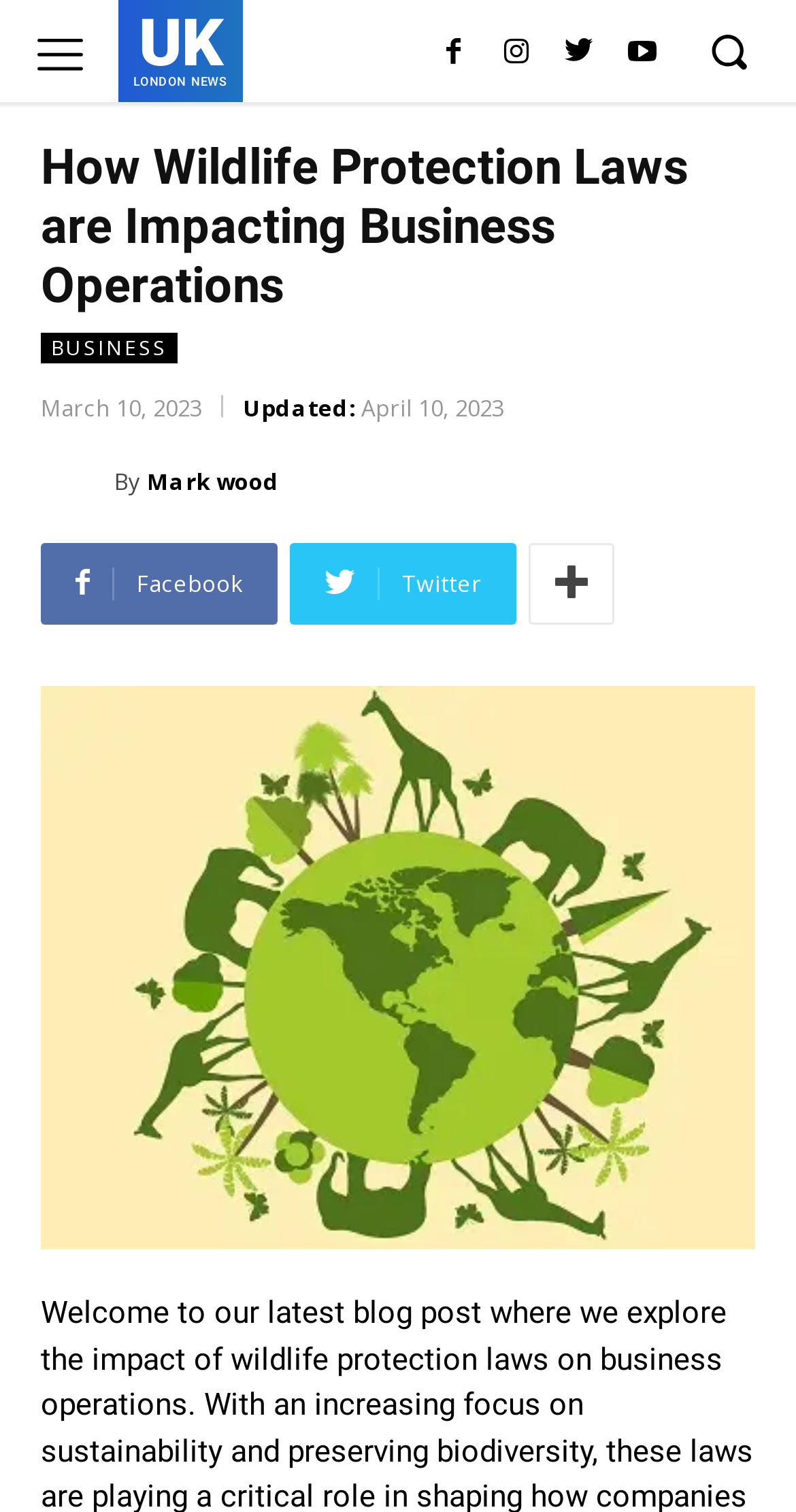What is the date of the blog post?
Based on the screenshot, provide a one-word or short-phrase response.

March 10, 2023